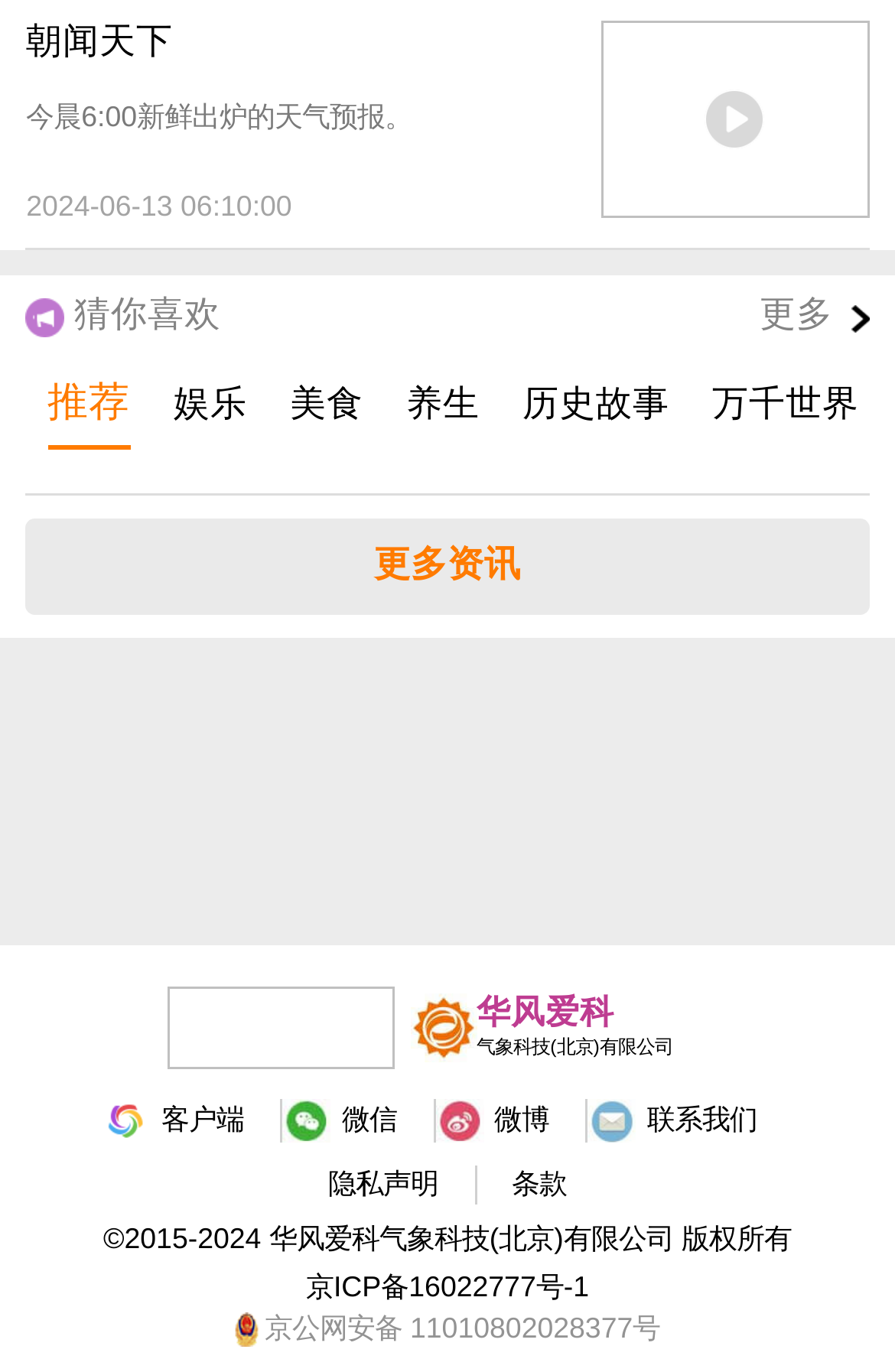Pinpoint the bounding box coordinates of the element to be clicked to execute the instruction: "Click on the '娱乐' link".

[0.194, 0.265, 0.276, 0.33]